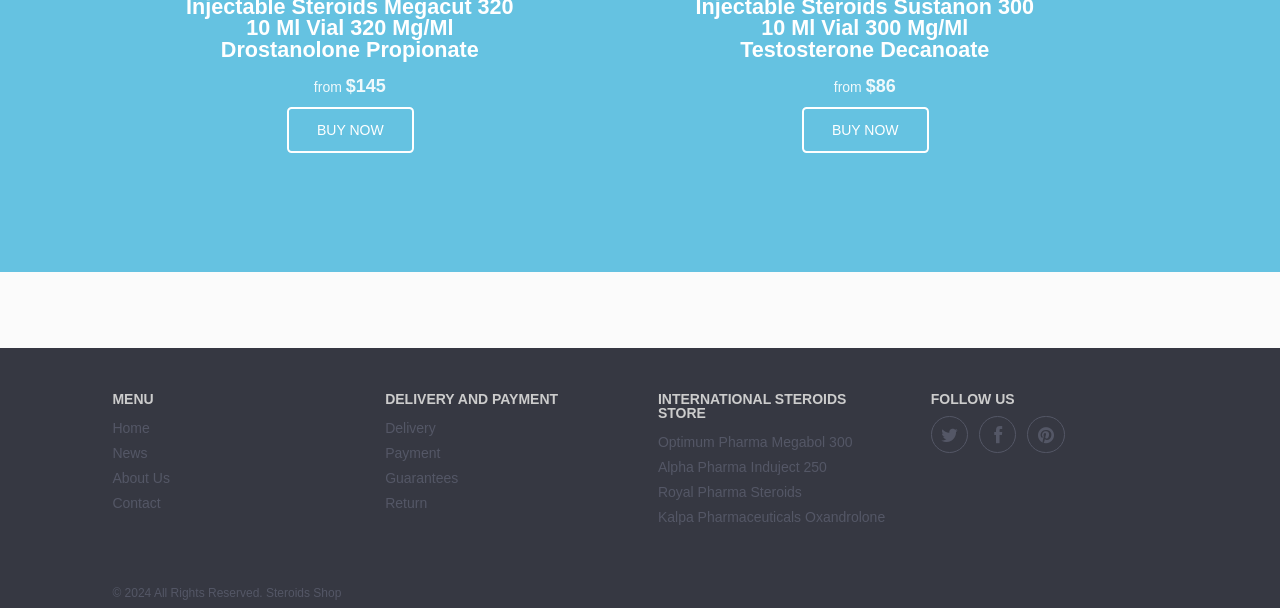Locate the bounding box coordinates of the element that should be clicked to execute the following instruction: "Go to Home page".

[0.088, 0.69, 0.117, 0.717]